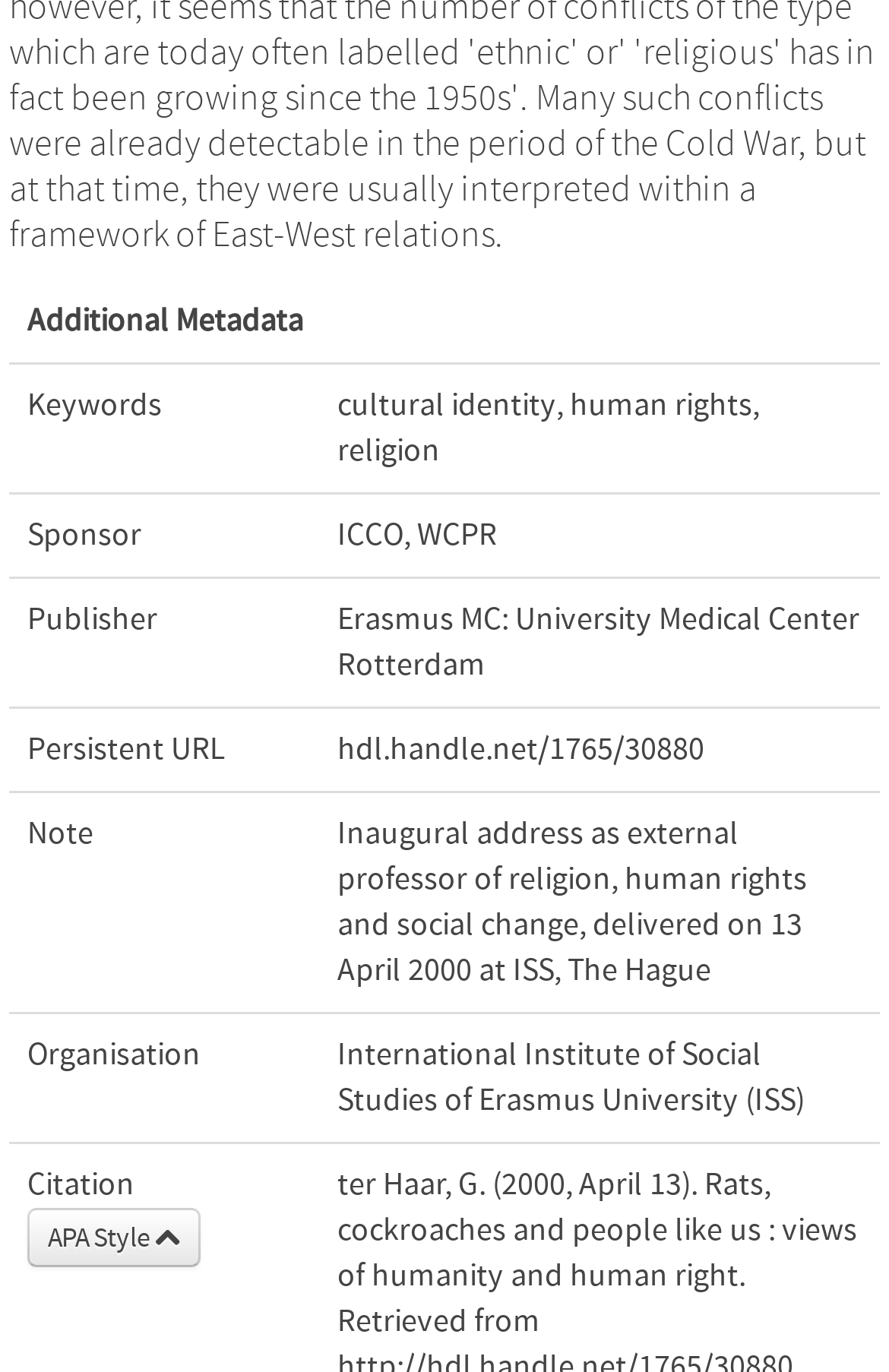What is the URL of the publication? Please answer the question using a single word or phrase based on the image.

hdl.handle.net/1765/30880